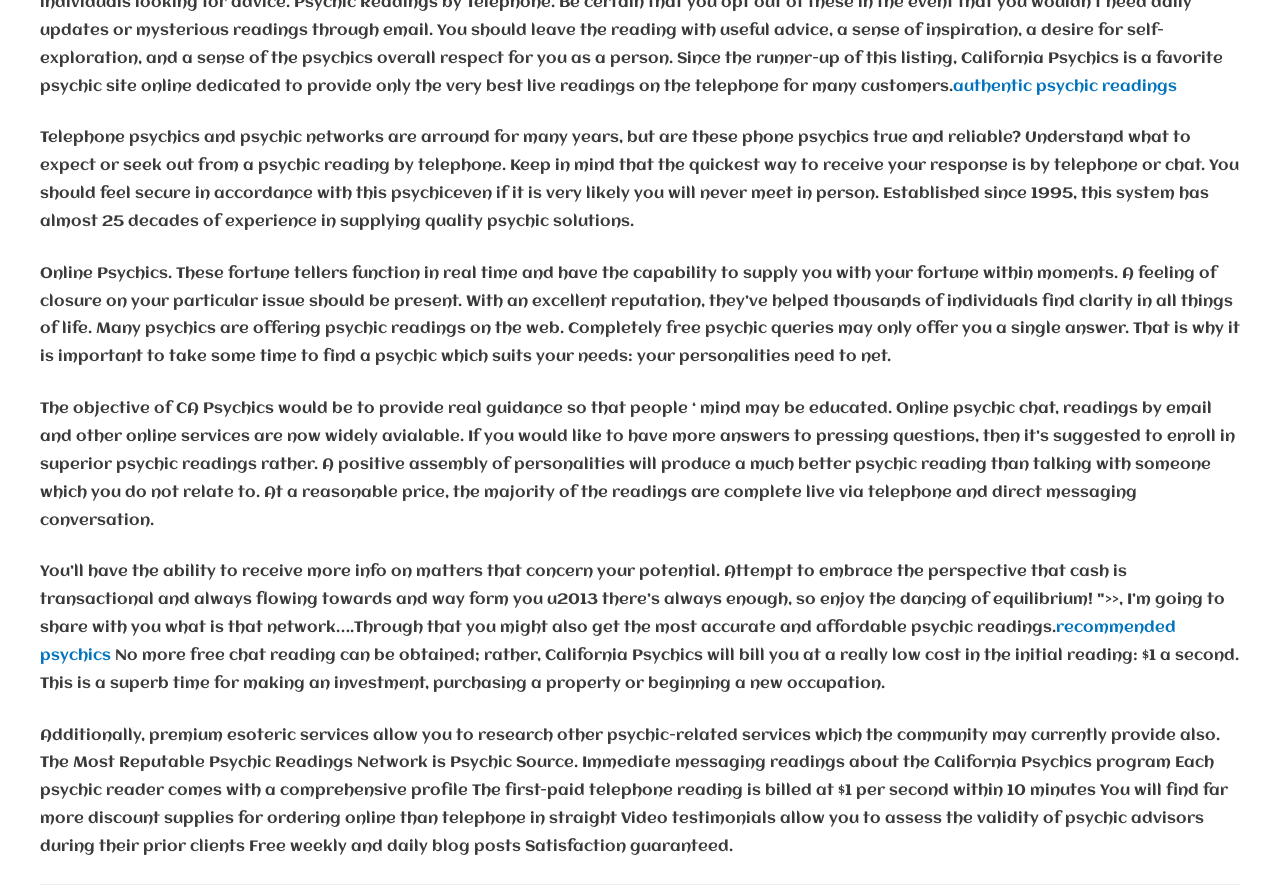Identify the bounding box for the described UI element: "authentic psychic readings".

[0.745, 0.088, 0.92, 0.106]